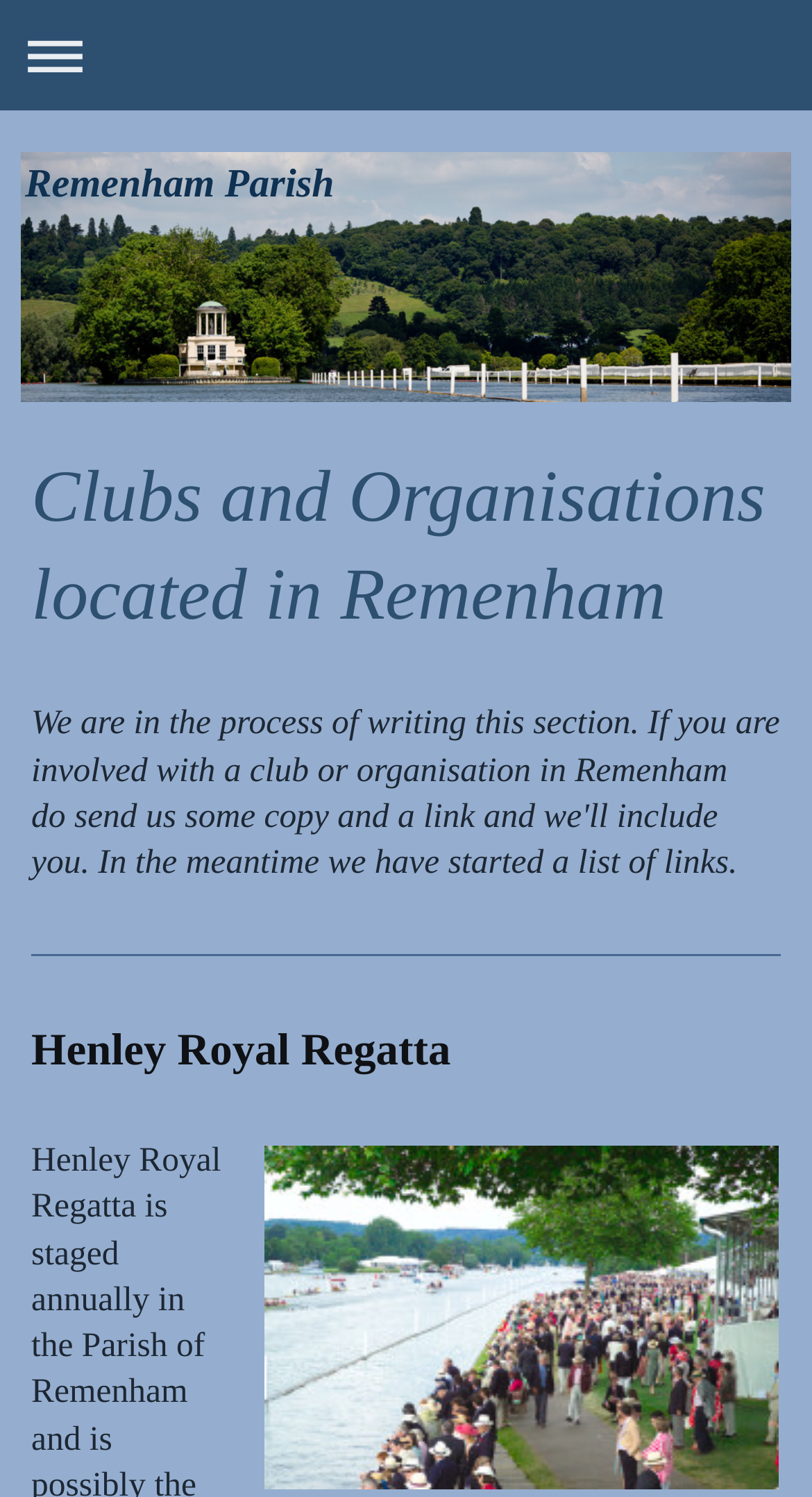What is the location of the rowing course?
Provide a detailed and extensive answer to the question.

The location of the rowing course is Temple Island, which is mentioned in the image description 'Image of Temple Island and the rowing course'. This image is located at the top of the webpage, indicating that it is a prominent visual element.